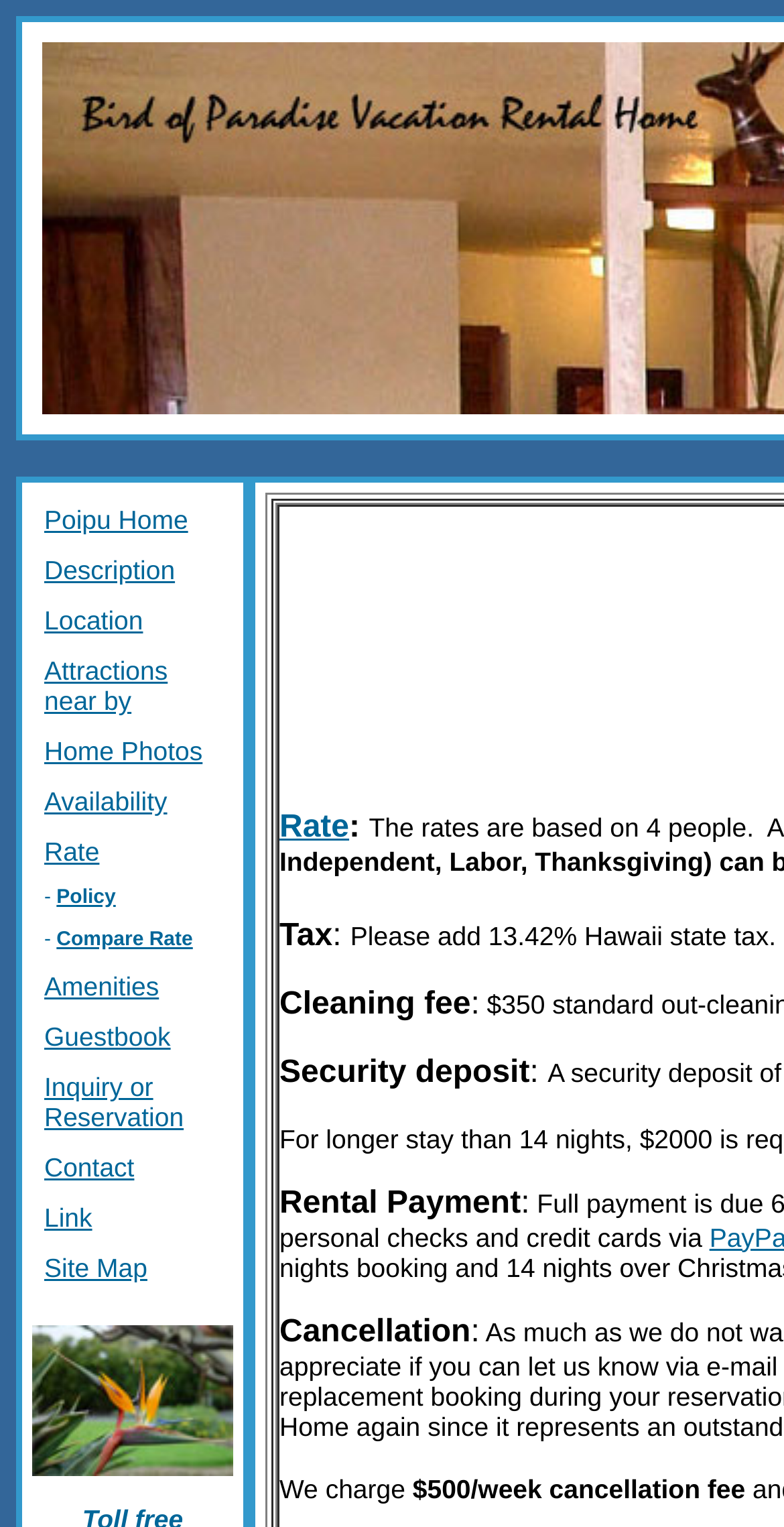Please find the bounding box coordinates of the element that must be clicked to perform the given instruction: "Check Availability". The coordinates should be four float numbers from 0 to 1, i.e., [left, top, right, bottom].

[0.056, 0.515, 0.213, 0.536]